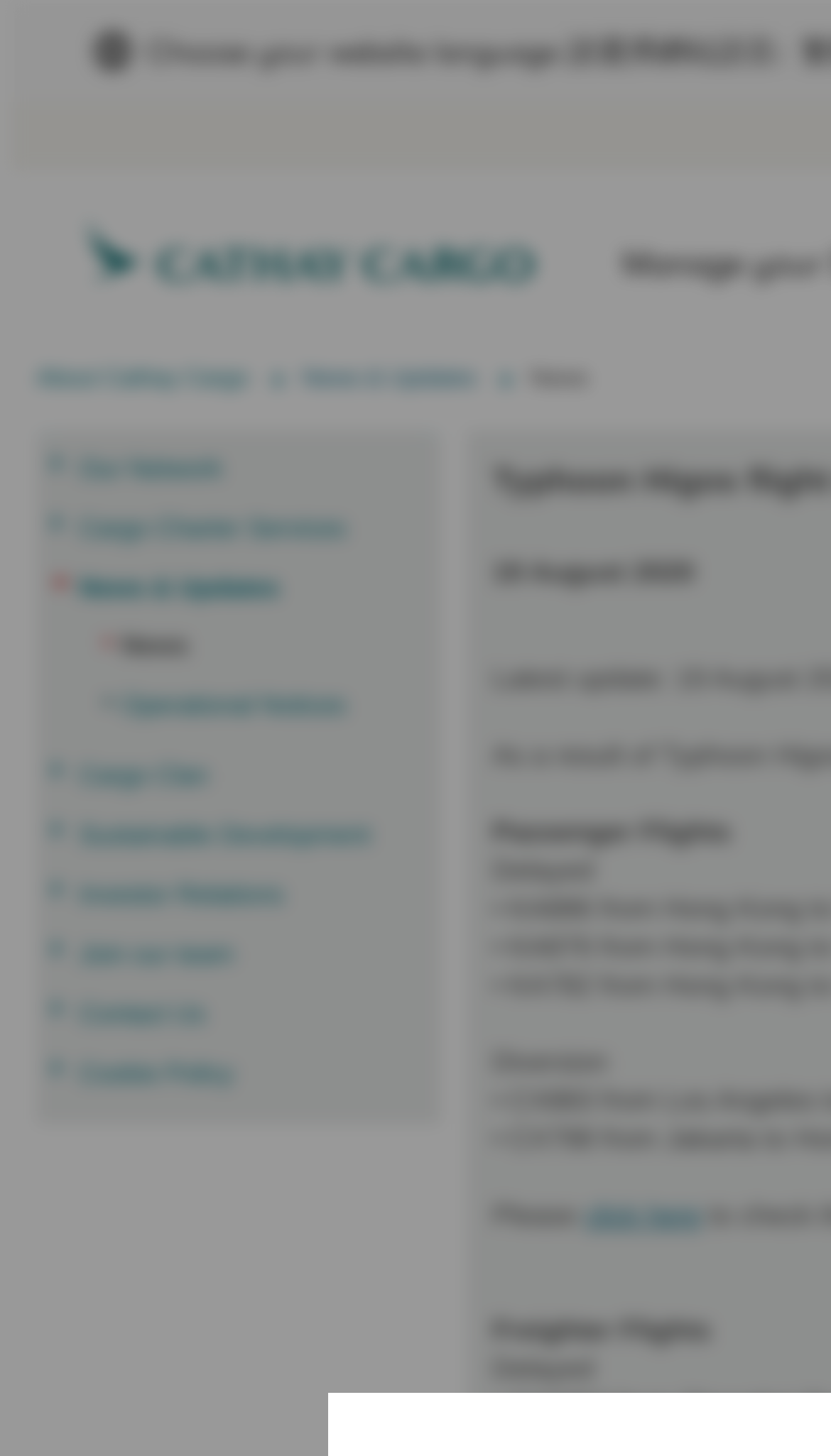Determine the bounding box coordinates for the clickable element to execute this instruction: "Explore COMPUTING". Provide the coordinates as four float numbers between 0 and 1, i.e., [left, top, right, bottom].

None